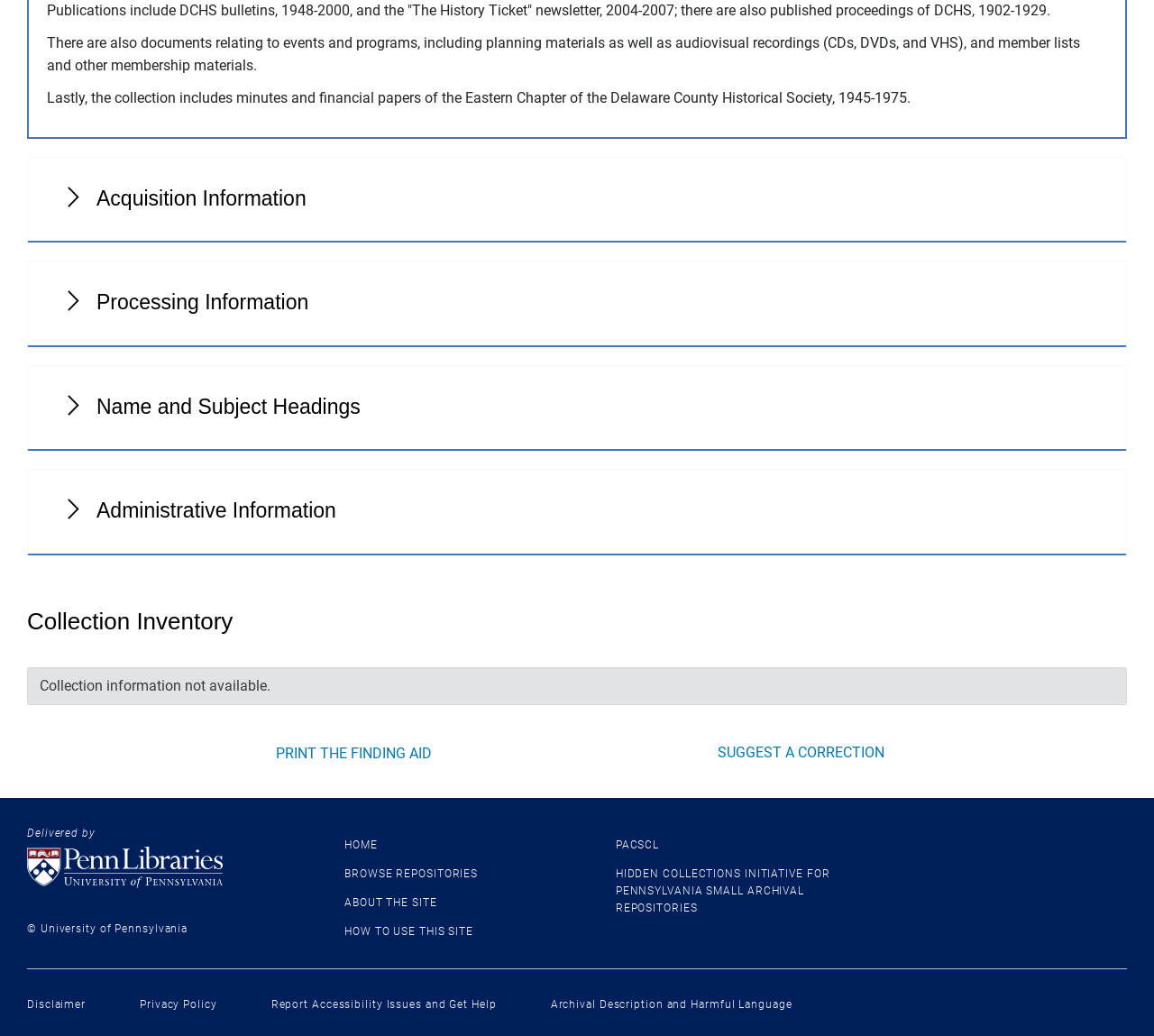Please find and report the bounding box coordinates of the element to click in order to perform the following action: "Expand Acquisition Information". The coordinates should be expressed as four float numbers between 0 and 1, in the format [left, top, right, bottom].

[0.023, 0.151, 0.977, 0.234]